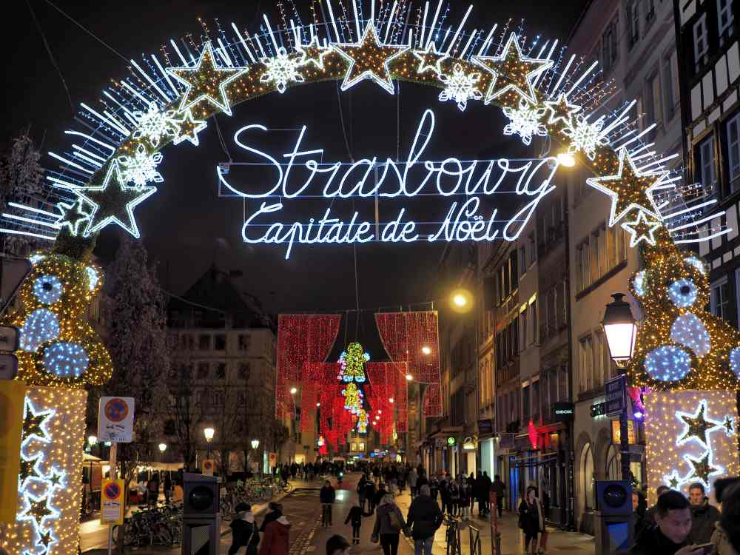What is the atmosphere in the streets?
Refer to the image and provide a detailed answer to the question.

The caption describes the scene as having a 'magical ambiance', which is created by the bright, colorful lights along the street, the twinkling lights, and the festive ornaments, all contributing to a captivating and enchanting atmosphere in the streets.